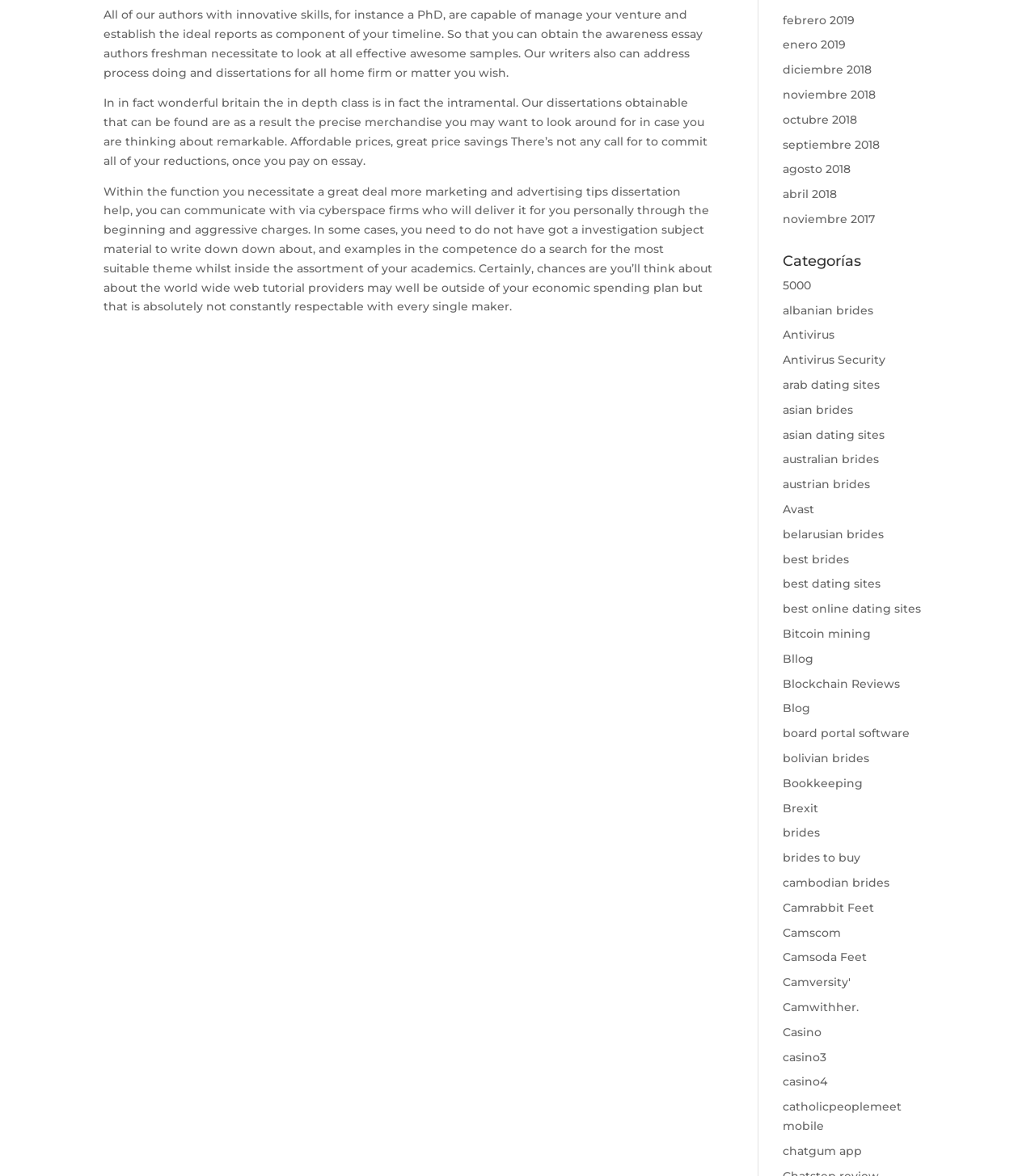What is the tone of the webpage?
Provide a detailed and well-explained answer to the question.

Based on the static text elements, the tone of the webpage appears to be informative, as it provides information about essay writing and dissertation help, as well as listing various categories and links. The text does not seem to be persuasive or promotional, but rather educational and helpful.